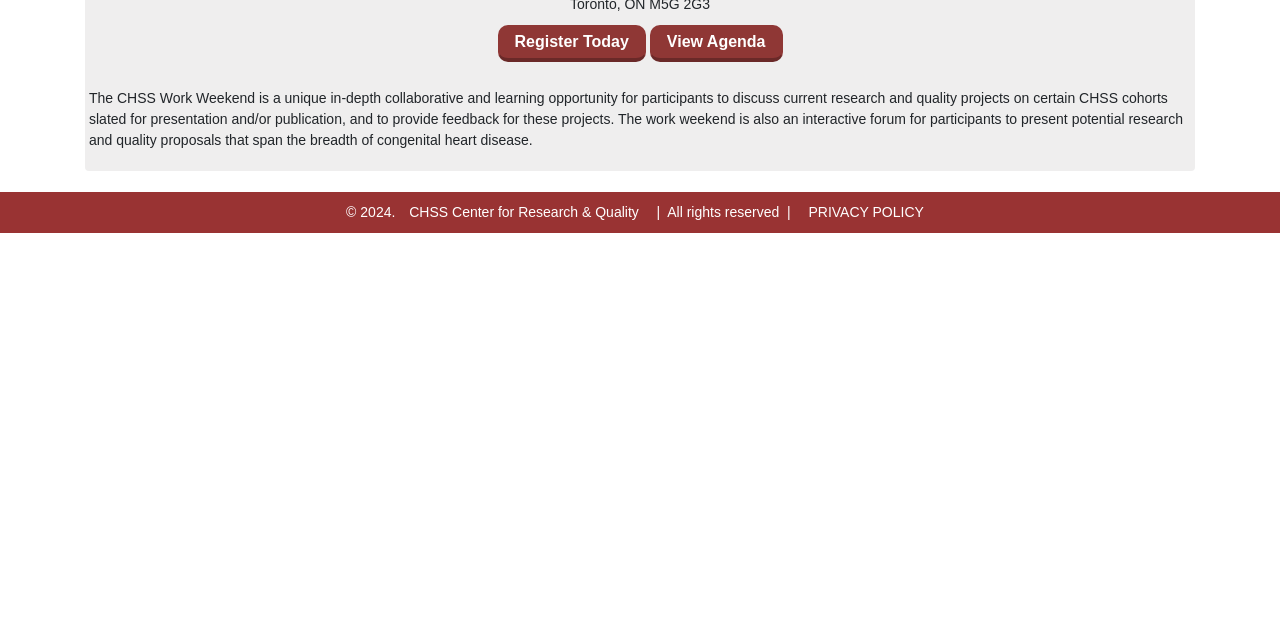Extract the bounding box coordinates of the UI element described by: "Register Today". The coordinates should include four float numbers ranging from 0 to 1, e.g., [left, top, right, bottom].

[0.389, 0.039, 0.505, 0.098]